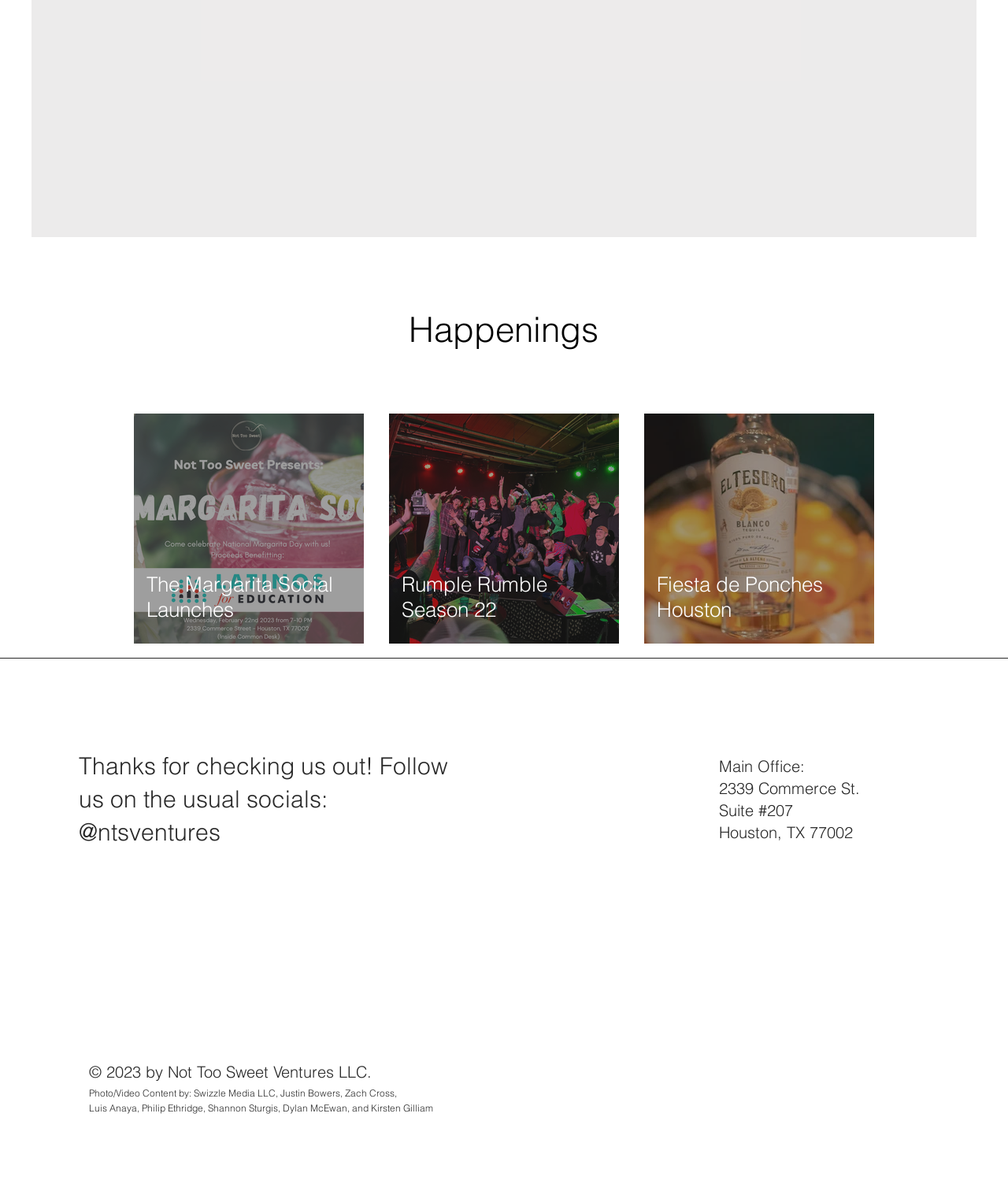How many social media platforms are listed?
Please provide an in-depth and detailed response to the question.

The social media section lists two platforms, Instagram and Facebook, which can be found by examining the link elements in the social bar list.